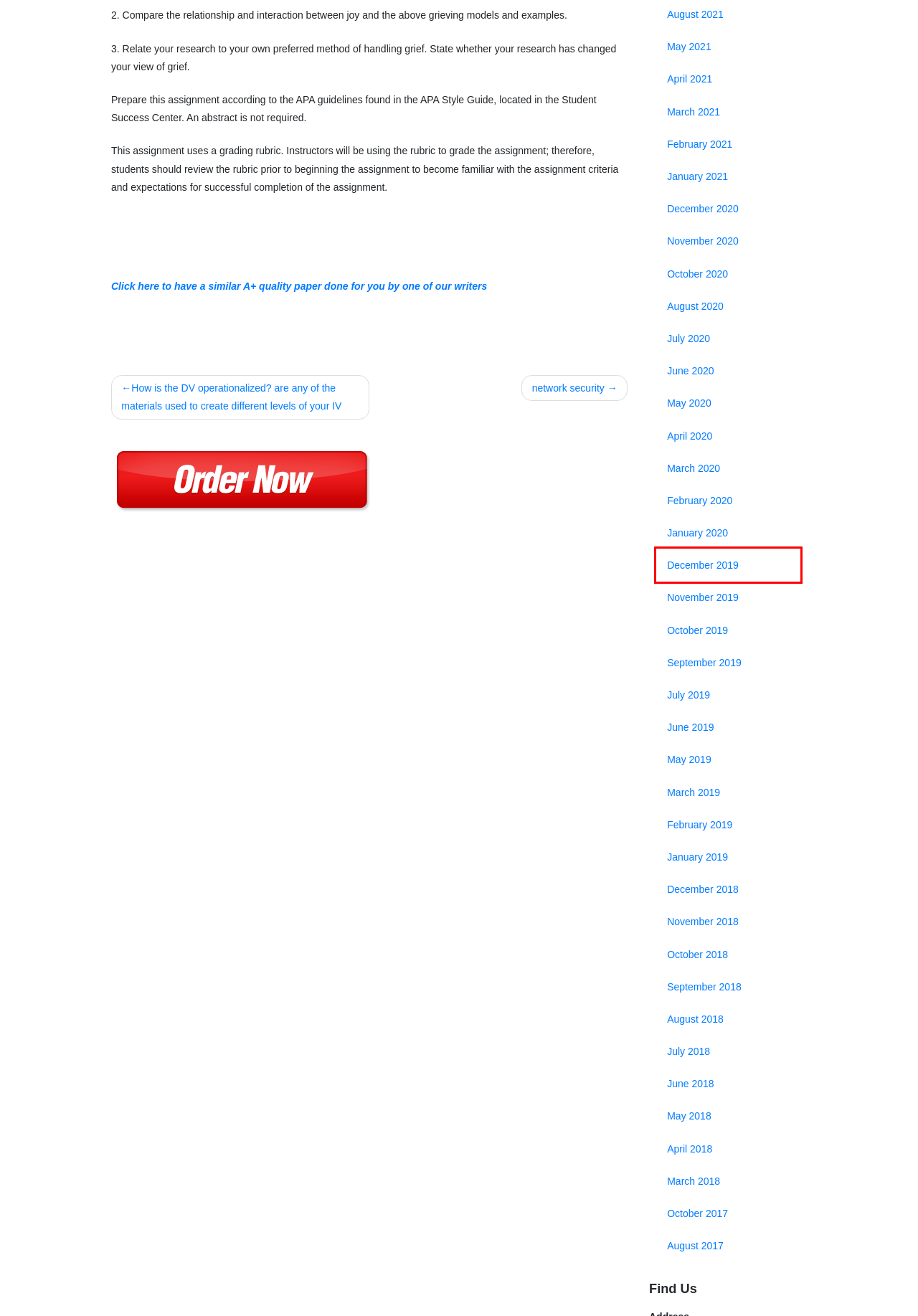Look at the screenshot of a webpage, where a red bounding box highlights an element. Select the best description that matches the new webpage after clicking the highlighted element. Here are the candidates:
A. December 2019 – mystudenthelp
B. August 2018 – mystudenthelp
C. August 2020 – mystudenthelp
D. November 2018 – mystudenthelp
E. September 2018 – mystudenthelp
F. April 2020 – mystudenthelp
G. January 2020 – mystudenthelp
H. October 2017 – mystudenthelp

A